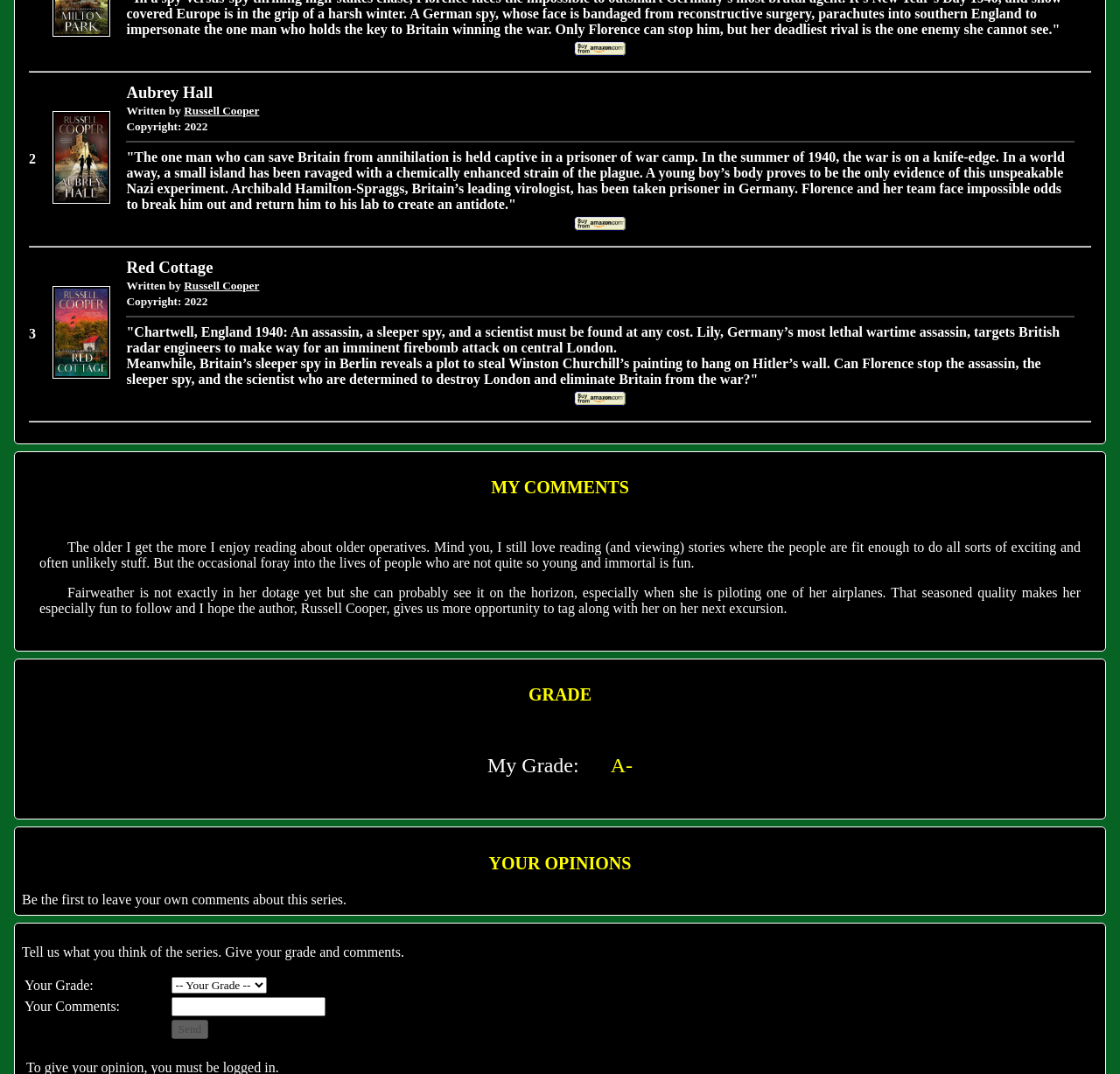Determine the bounding box coordinates for the UI element with the following description: "alt="buy from Amazon"". The coordinates should be four float numbers between 0 and 1, represented as [left, top, right, bottom].

[0.513, 0.041, 0.56, 0.055]